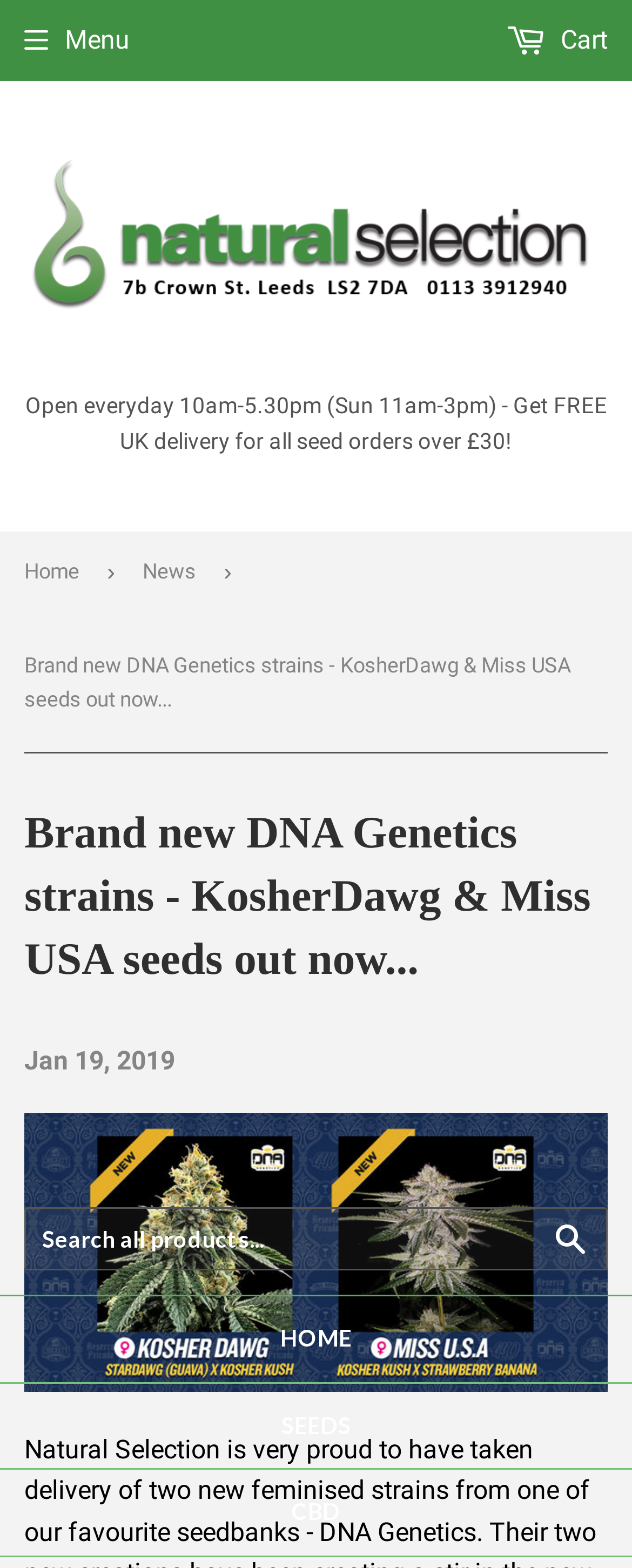Please determine the bounding box coordinates of the clickable area required to carry out the following instruction: "Search for a novel". The coordinates must be four float numbers between 0 and 1, represented as [left, top, right, bottom].

None